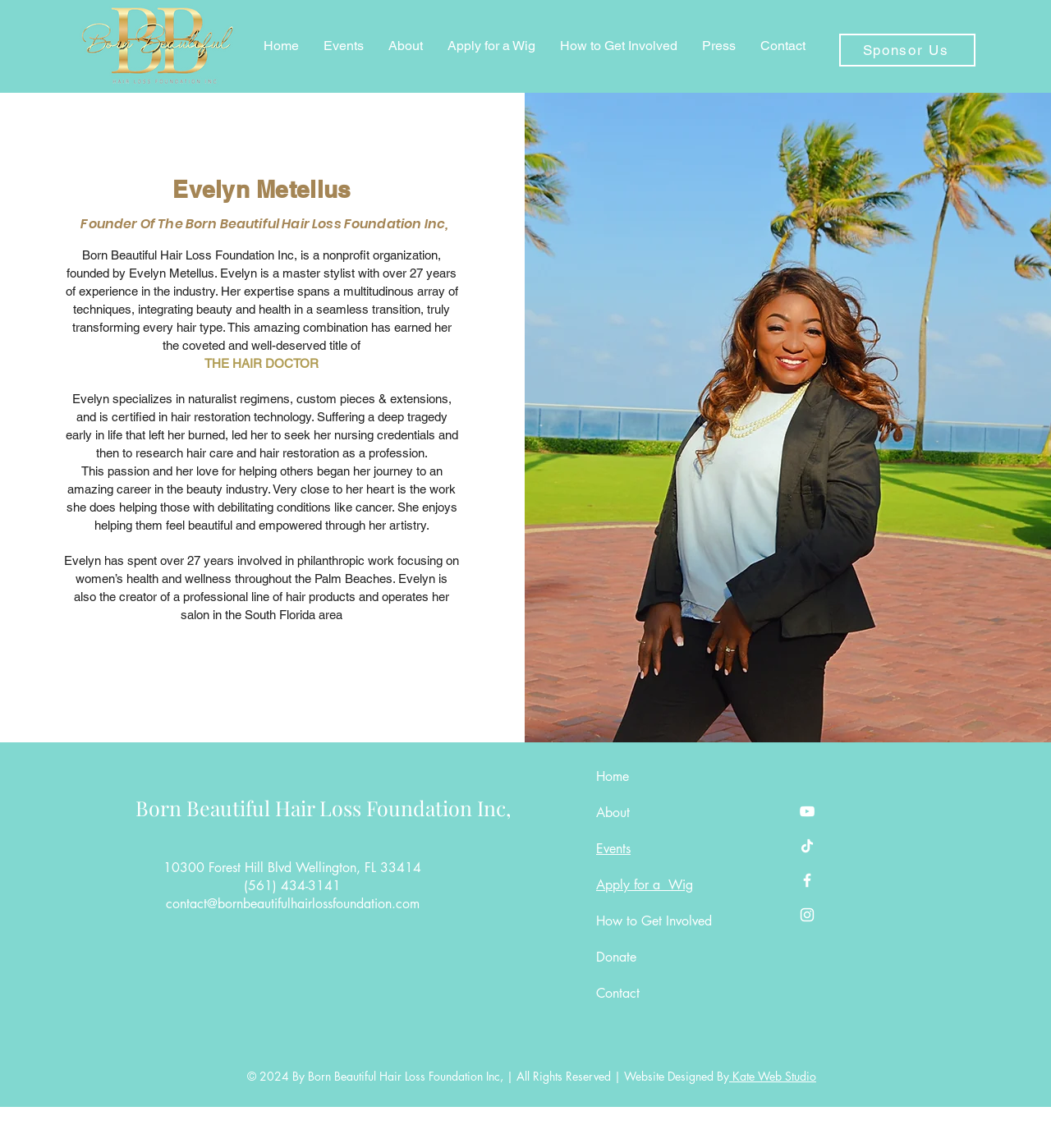Detail the webpage's structure and highlights in your description.

The webpage is about the Founder of Born Beautiful Hair Loss Foundation Inc., Evelyn Metellus. At the top, there is a navigation bar with links to different sections of the website, including Home, Events, About, Apply for a Wig, How to Get Involved, Press, and Contact. Below the navigation bar, there is a large image that spans the entire width of the page.

The main content of the page is divided into two sections. The first section is about Evelyn Metellus, the founder of the organization. It includes a heading "About Founder" and a subheading "Evelyn Metellus". There is a paragraph of text that describes Evelyn's background and expertise as a master stylist with over 27 years of experience in the industry. The text also mentions her passion for helping others, particularly those with debilitating conditions like cancer.

Below the paragraph, there is a link to "Contact Evelyn". The second section of the main content includes the organization's contact information, including its address, phone number, and email address. There are also links to different sections of the website, including Home, About, Events, Apply for a Wig, How to Get Involved, and Contact.

At the bottom of the page, there is a social bar with links to the organization's Facebook and Instagram pages. Each link has a corresponding image of the social media platform's logo. Finally, there is a copyright notice at the very bottom of the page, which includes a link to the website designer, Kate Web Studio.